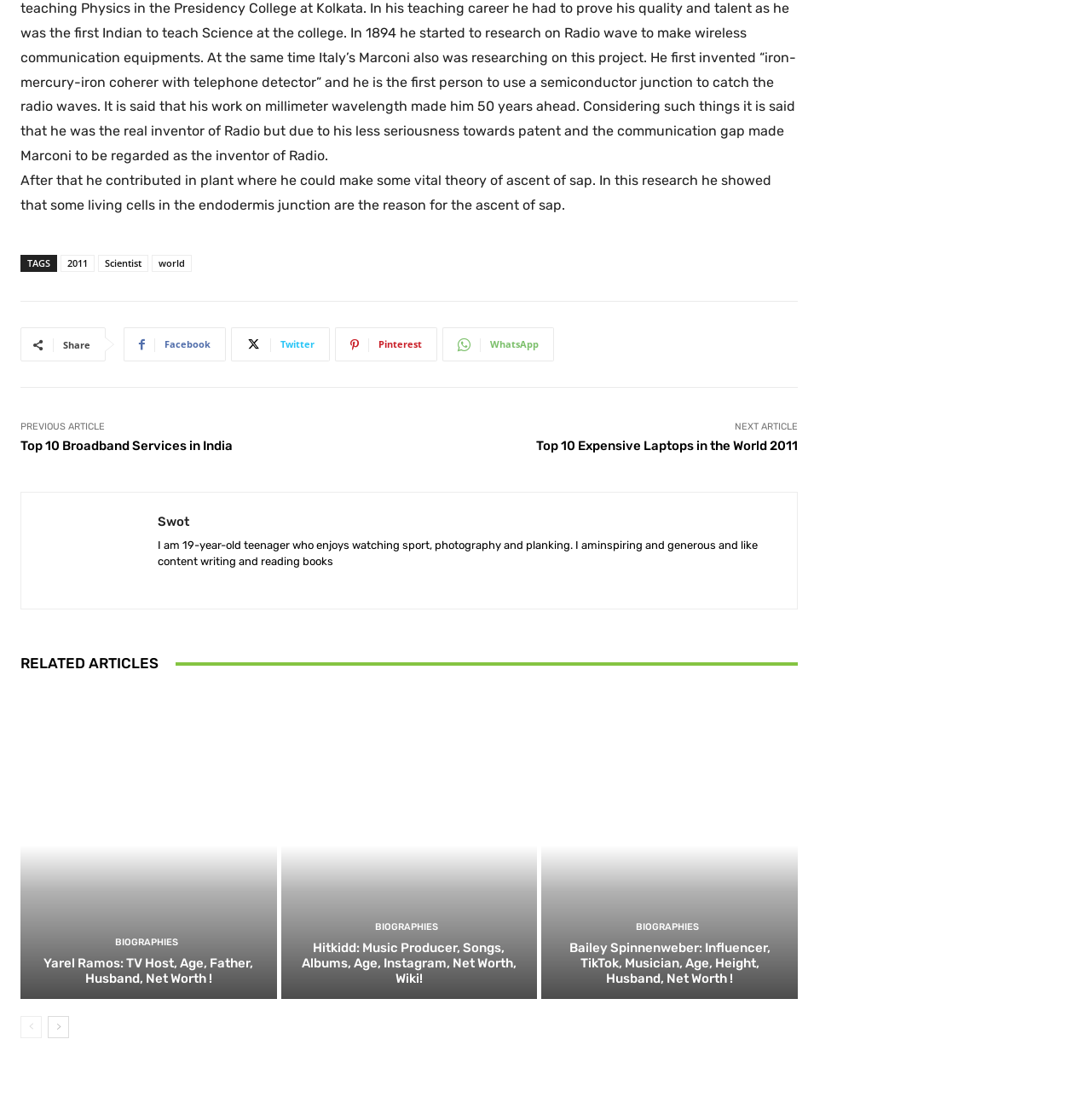Can you find the bounding box coordinates of the area I should click to execute the following instruction: "Read the 'Chrome Lower Southside Pro' article"?

None